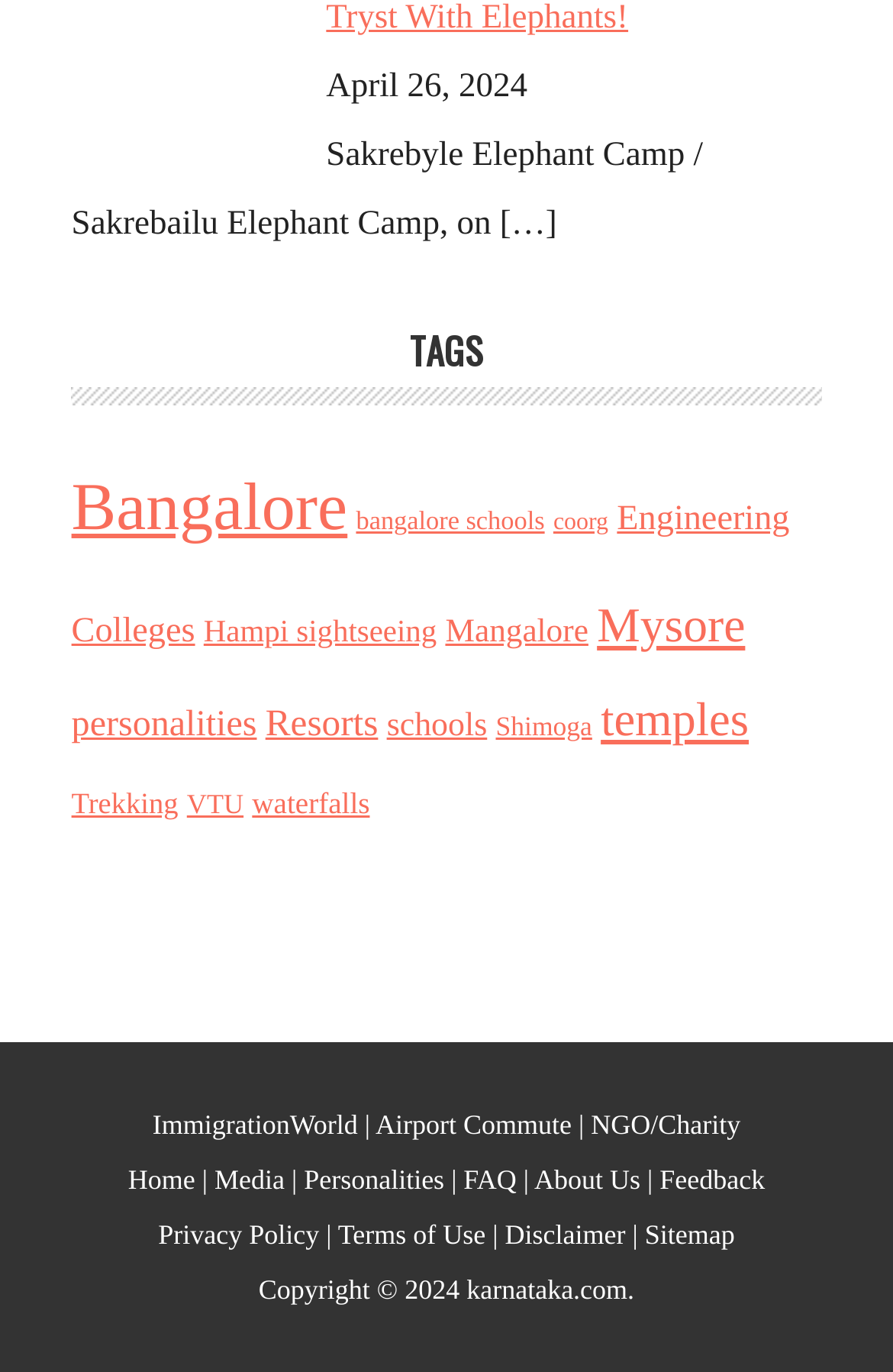Using the information shown in the image, answer the question with as much detail as possible: What is the last link in the footer section?

The footer section is located at the bottom of the webpage, and the last link in this section is 'Copyright © 2024 karnataka.com.', which has the bounding box coordinates [0.29, 0.928, 0.71, 0.951].